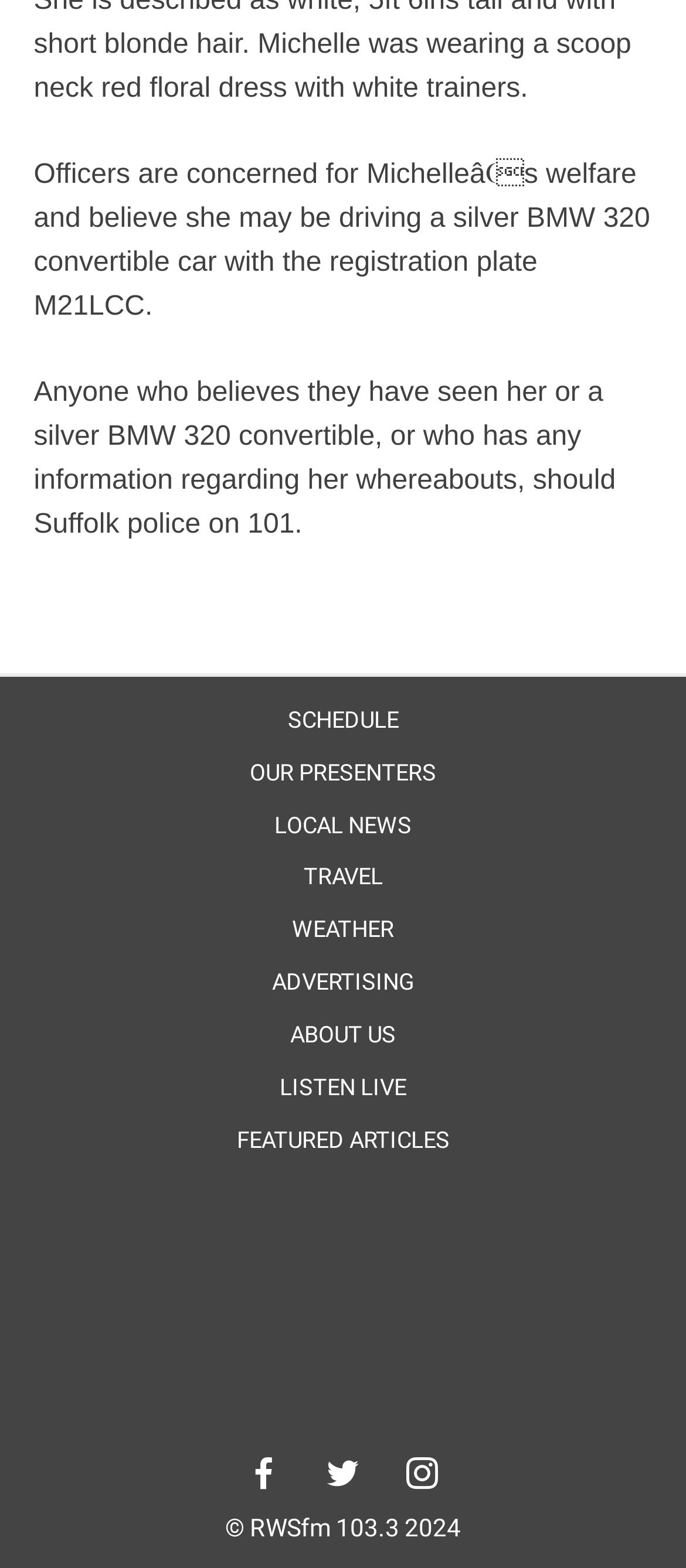Identify the bounding box of the UI component described as: "Back to Blog".

None